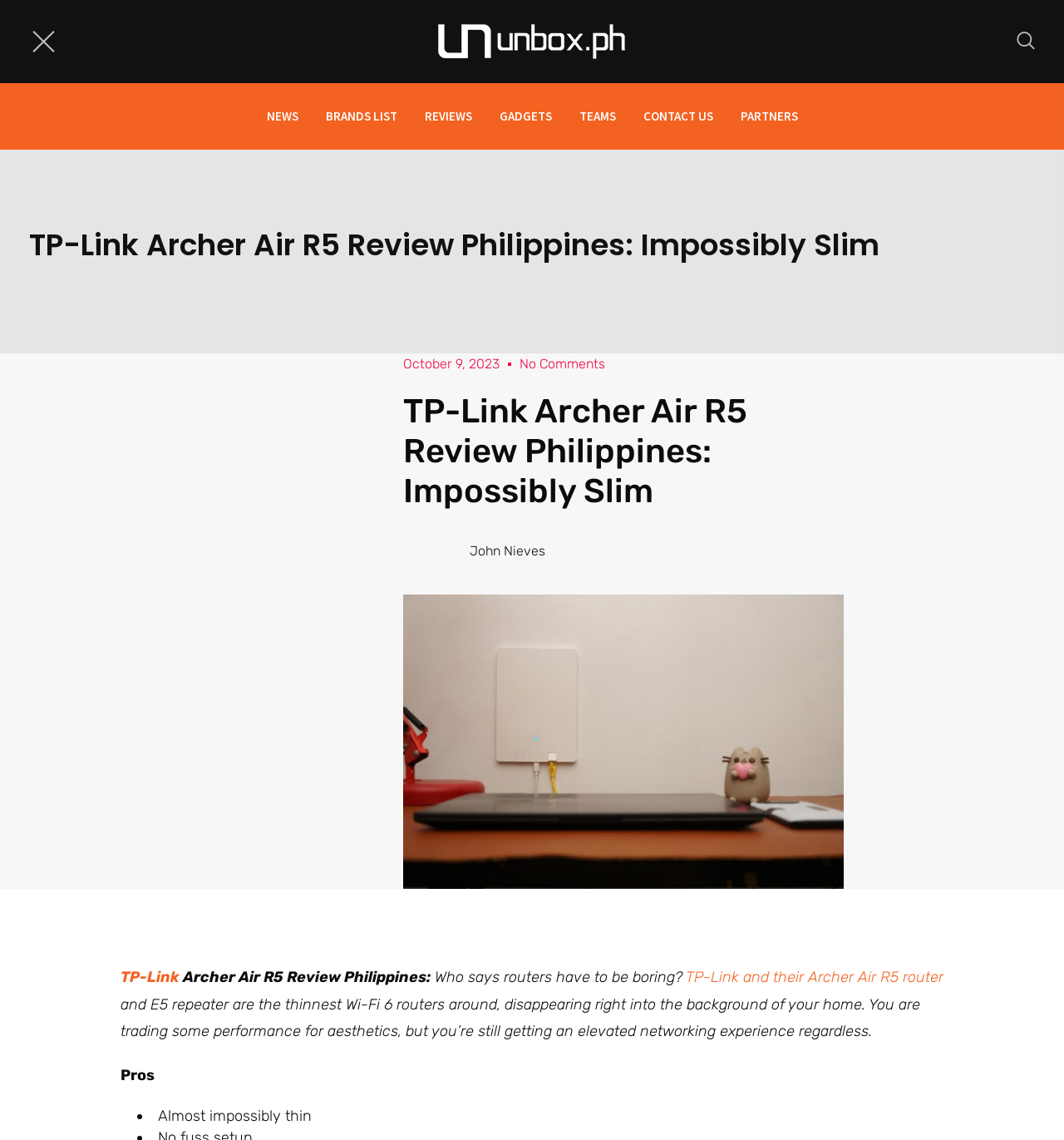Write an elaborate caption that captures the essence of the webpage.

The webpage is a review of the TP-Link Archer Air R5 router, with a focus on its slim design. At the top of the page, there is a navigation menu with links to "NEWS", "BRANDS LIST", "REVIEWS", "GADGETS", "TEAMS", "CONTACT US", and "PARTNERS". 

Below the navigation menu, there is a large heading that reads "TP-Link Archer Air R5 Review Philippines: Impossibly Slim". To the right of this heading, there is a link with a calendar icon and the text "October 9, 2023", indicating the date the review was published. Next to this link, there is another link that reads "No Comments".

Further down the page, there is a smaller heading with the same text as the larger one, followed by an image of a person, John Nieves, and a heading with his name. 

The main content of the review starts below this, with a link to "TP-Link" and a brief introduction to the Archer Air R5 router. The text explains that the router is designed to be slim and stylish, trading some performance for aesthetics. 

The review then lists the pros of the router, with the first point being its impossibly thin design.